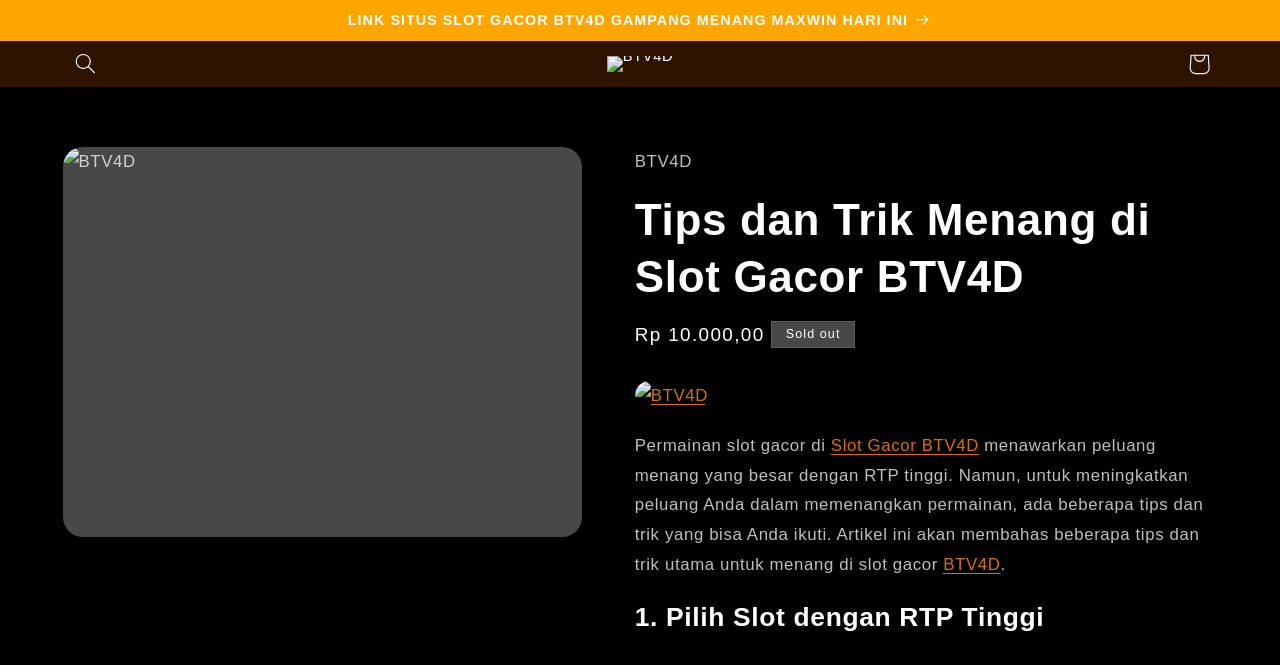What is the main topic of the article?
Using the image as a reference, answer with just one word or a short phrase.

Tips and tricks to win at slot gacor BTV4D